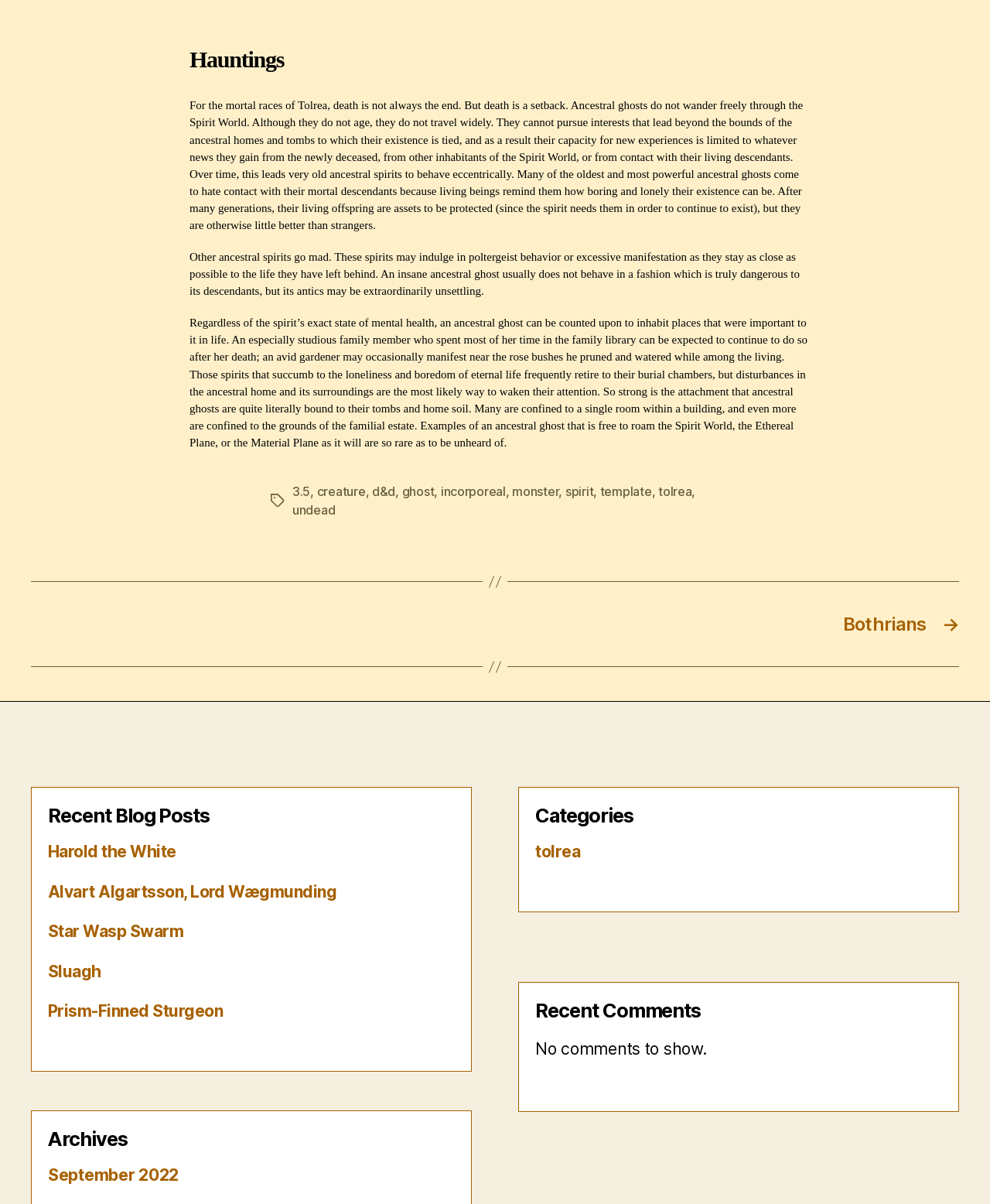Please analyze the image and give a detailed answer to the question:
What is the name of the world where ancestral ghosts exist?

The world where ancestral ghosts exist is called Tolrea, as mentioned in the article. Tolrea is also listed as a tag at the bottom of the page, indicating its relevance to the topic of hauntings.